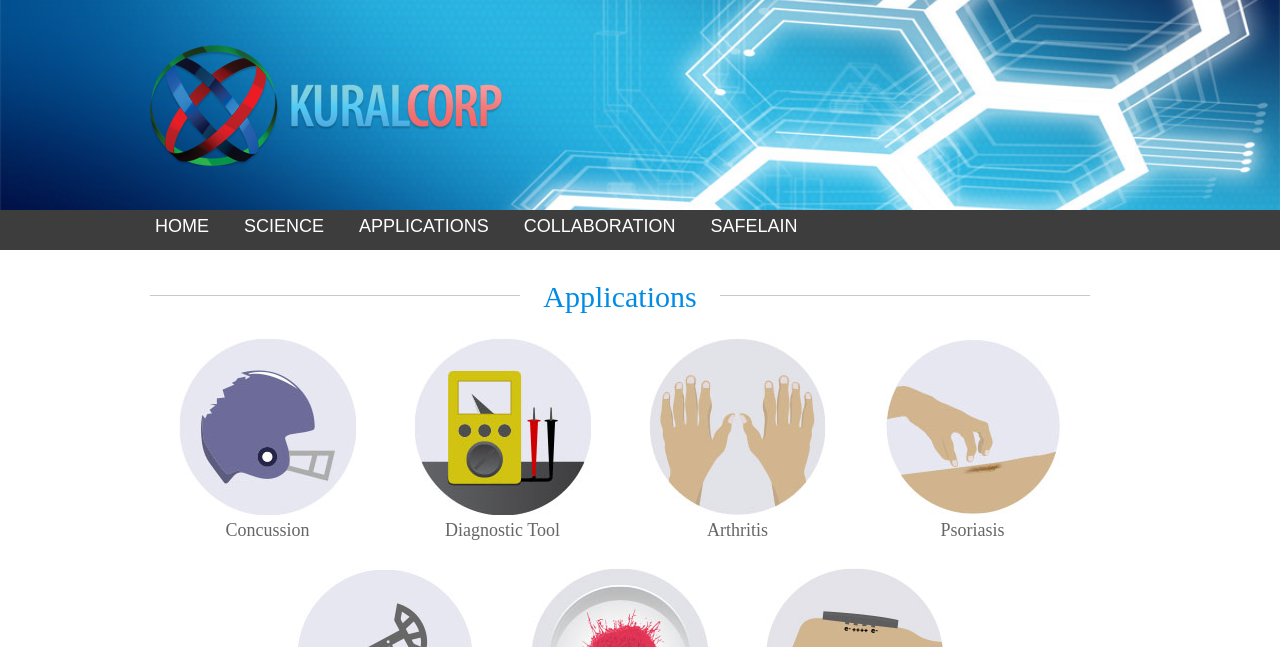Locate the bounding box coordinates of the UI element described by: "818-788-8112". Provide the coordinates as four float numbers between 0 and 1, formatted as [left, top, right, bottom].

None